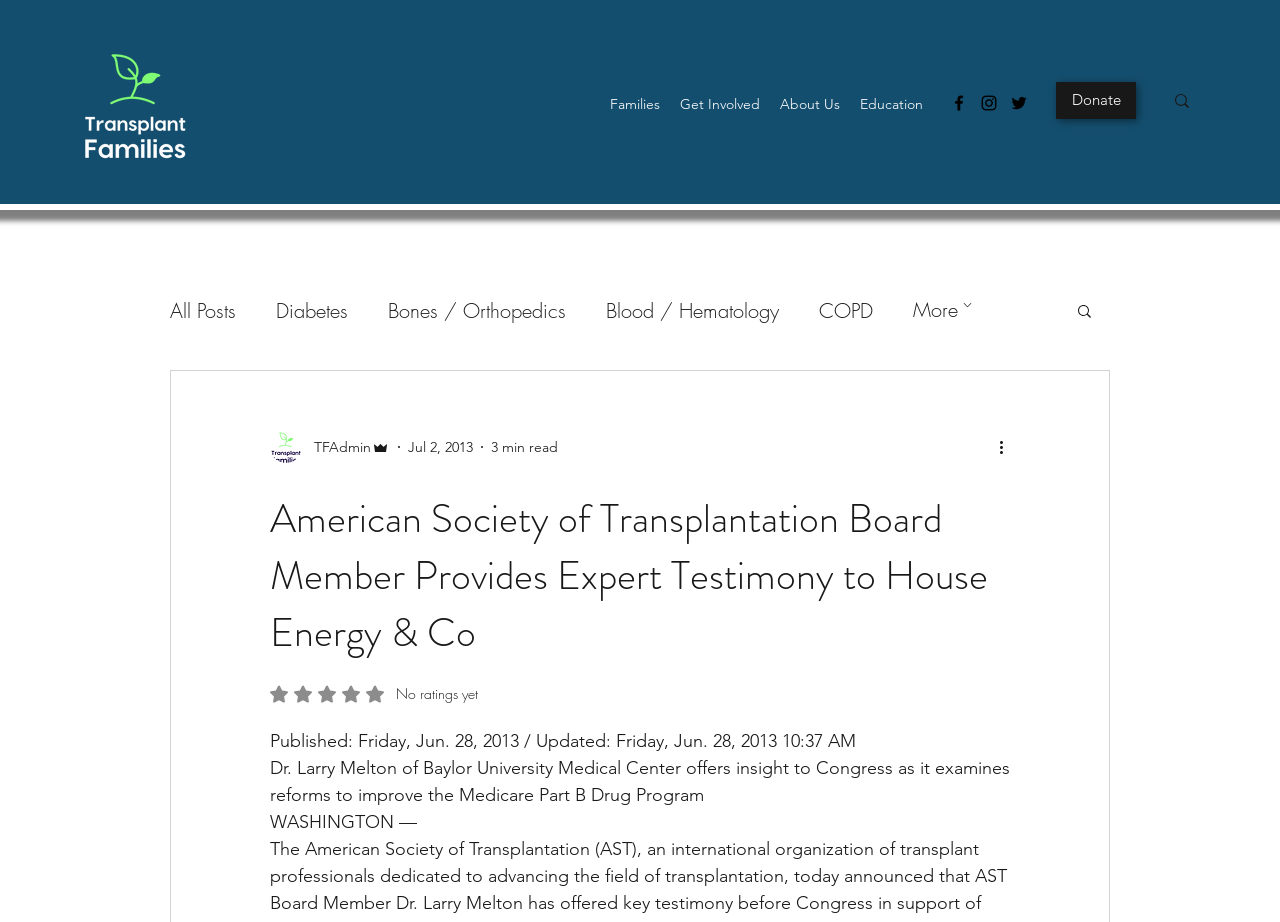Please provide a comprehensive answer to the question below using the information from the image: What is the rating of the article?

The rating of the article can be found in the button that says 'Rated 0 out of 5 stars. No ratings yet'. The button clearly displays the rating as 0 out of 5 stars.